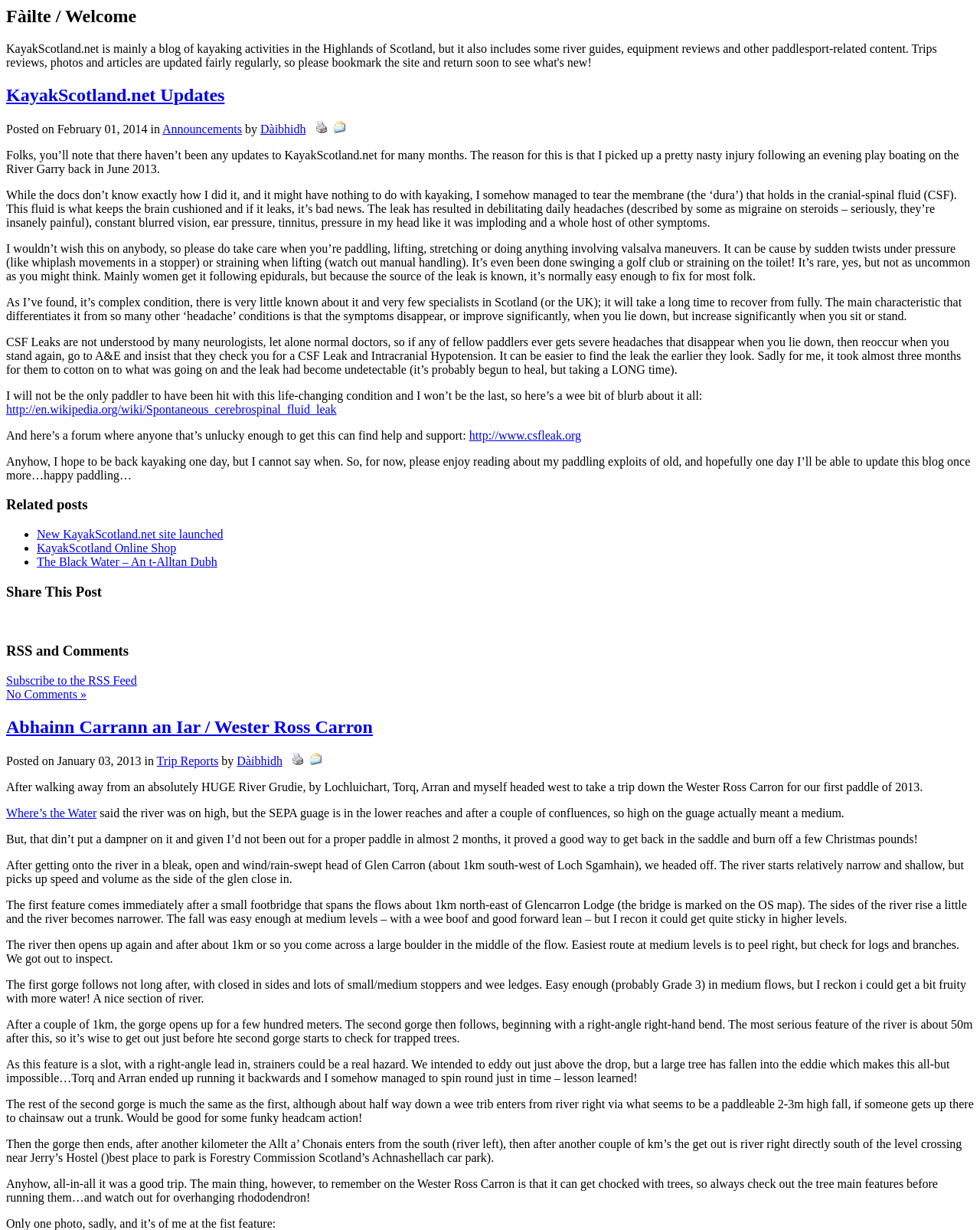Please identify the bounding box coordinates of the element's region that needs to be clicked to fulfill the following instruction: "Click on 'KayakScotland.net Updates'". The bounding box coordinates should consist of four float numbers between 0 and 1, i.e., [left, top, right, bottom].

[0.006, 0.069, 0.229, 0.085]